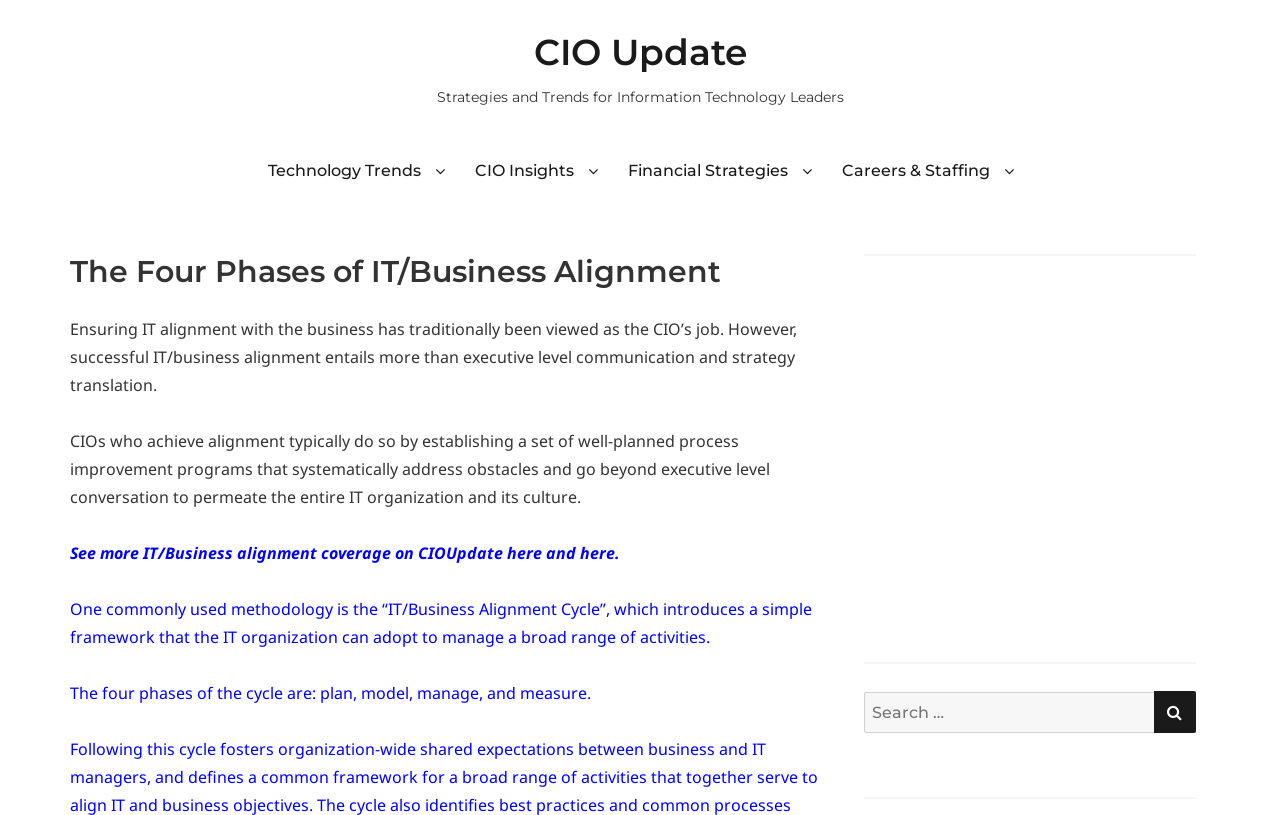Kindly provide the bounding box coordinates of the section you need to click on to fulfill the given instruction: "Visit the 'Vector Dynamic SPM' product page".

None